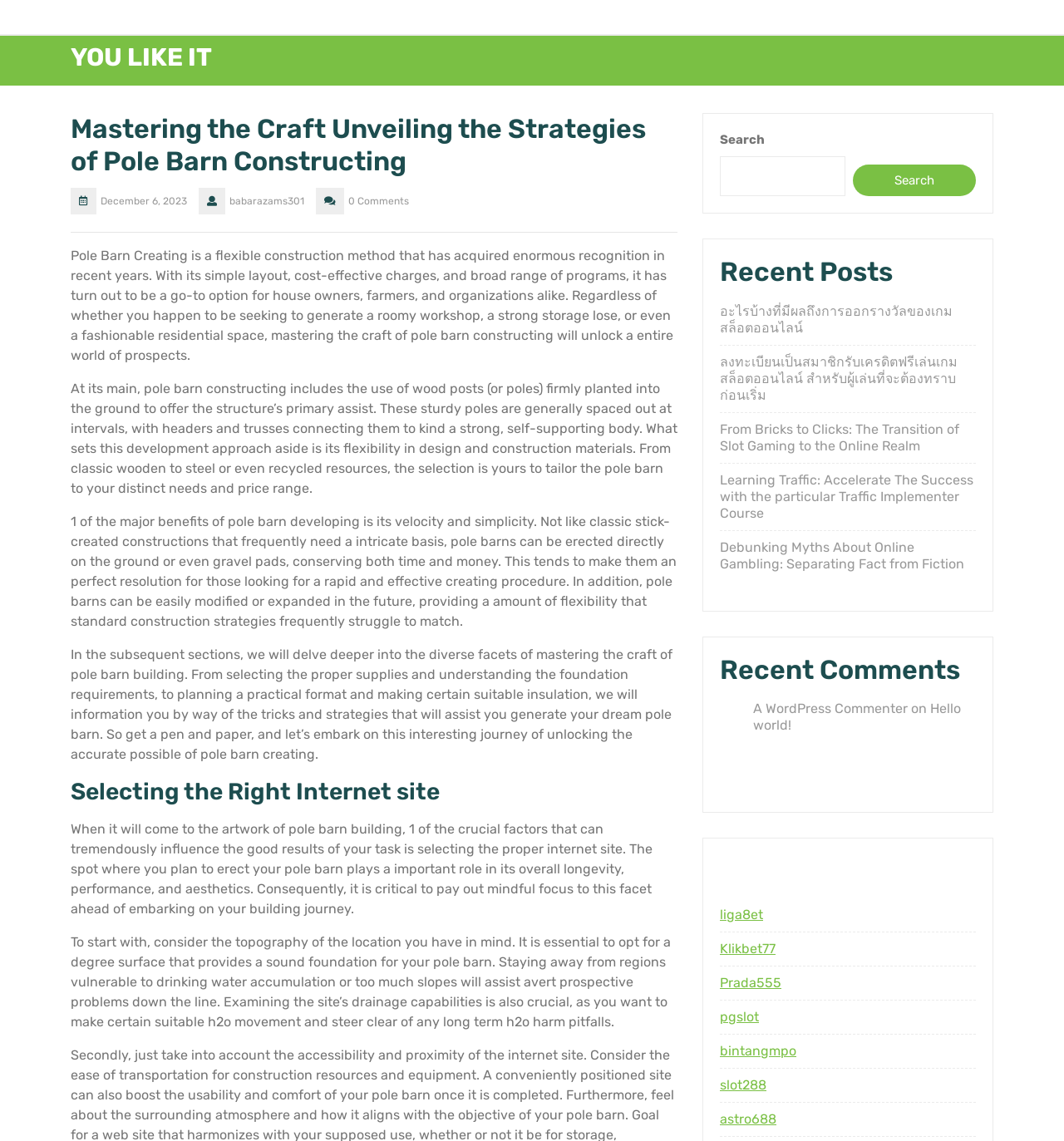Identify and provide the title of the webpage.

YOU LIKE IT